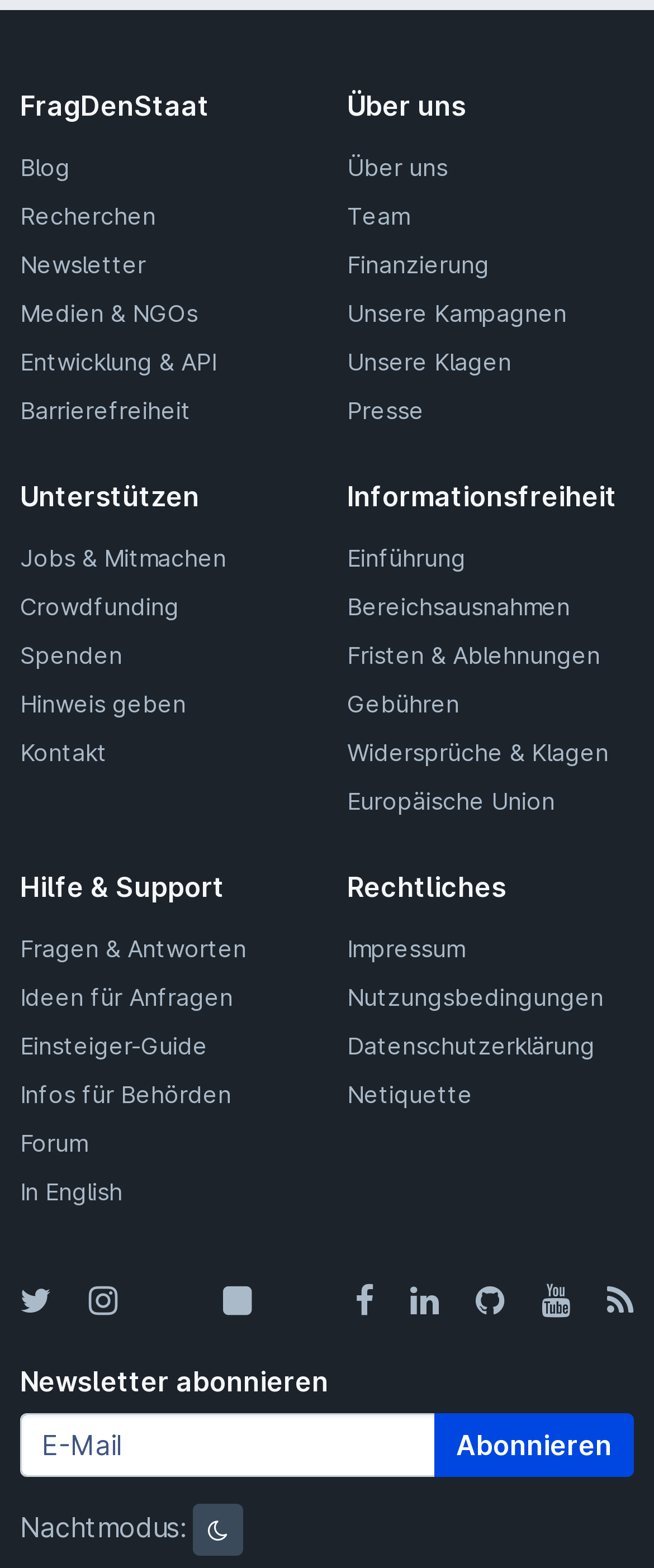Use a single word or phrase to answer the following:
What is the function of the button with the moon icon?

To toggle night mode